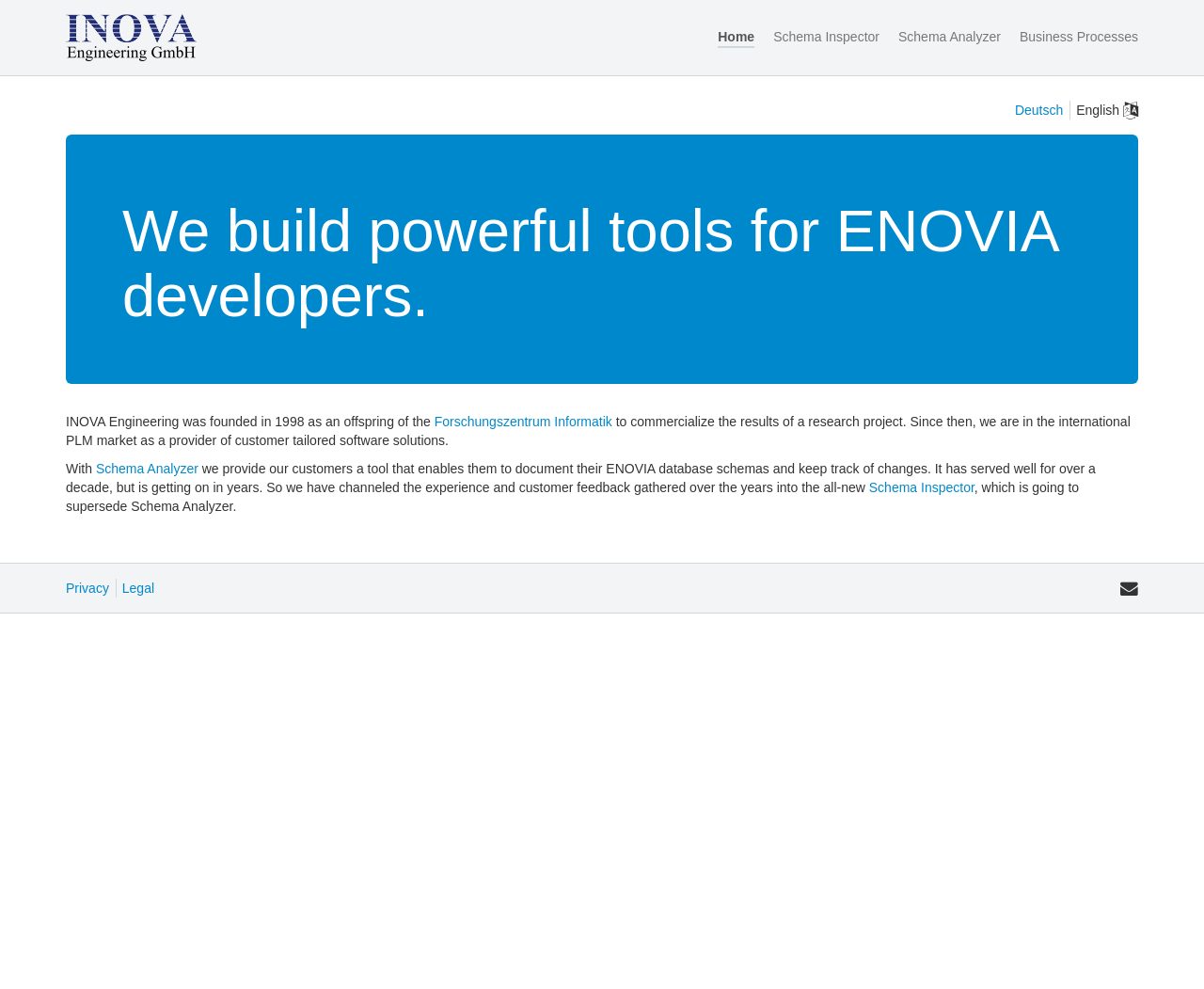Give a full account of the webpage's elements and their arrangement.

The webpage is about INOVA Engineering GmbH, a company that provides software solutions for ENOVIA developers. At the top left corner, there is a logo image with a link to the homepage. Next to the logo, there are four navigation links: "Home", "Schema Inspector", "Schema Analyzer", and "Business Processes". 

Below the navigation links, there is a language selection area with a link to "Deutsch" and a static text "English". 

The main content area starts below the language selection area. It begins with a heading that states the company's purpose. Below the heading, there is a paragraph of text that describes the company's history and its presence in the international PLM market. 

The paragraph is followed by a link to "Forschungszentrum Informatik", which is part of the company's history. The text then continues to describe the company's product, Schema Analyzer, and its new version, Schema Inspector. There are links to both products within the text.

At the bottom of the page, there is a section with three links: "Privacy", "Legal", and "E-mail".